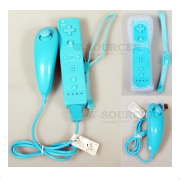Elaborate on the image with a comprehensive description.

The image features a vibrant turquoise remote control and Nunchuck set designed for the Nintendo Wii. This stylish gaming accessory showcases a sleek controller layout with various buttons for gameplay, alongside a Nunchuck attachment that enhances interactive experiences. The remote is designed with a wrist strap for added security during use, ensuring players can enjoy their gaming sessions without worries. This set is not only functional but also visually appealing, making it a great addition for any Wii enthusiast. The price listed for this set is $16.99, highlighting its affordability for gamers looking to enhance their setup.